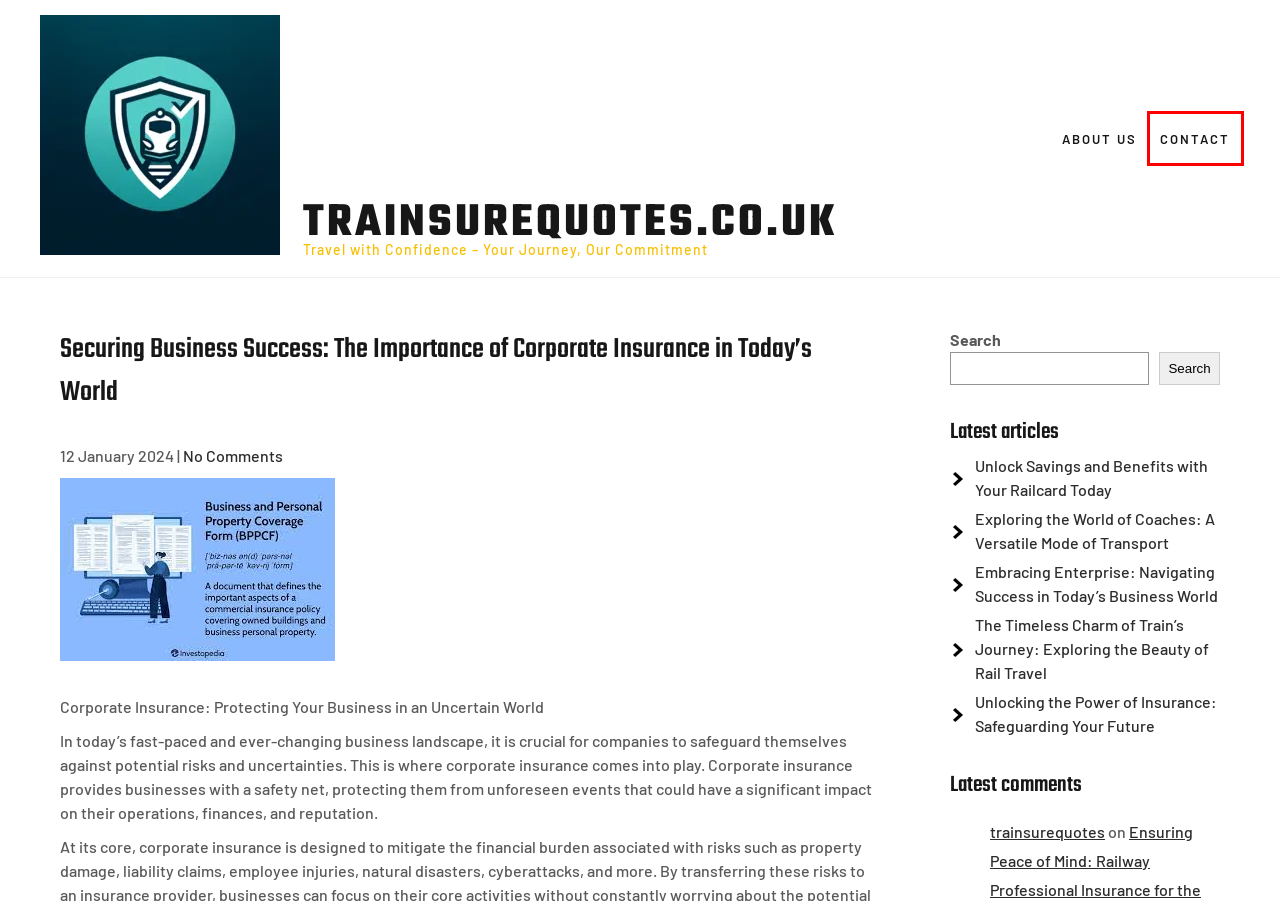Observe the screenshot of a webpage with a red bounding box highlighting an element. Choose the webpage description that accurately reflects the new page after the element within the bounding box is clicked. Here are the candidates:
A. trainsurequotes.co.uk - Travel with Confidence - Your Journey, Our Commitment
B. Embracing Enterprise: Navigating Success in Today's Business World - trainsurequotes.co.uk
C. Contact - trainsurequotes.co.uk
D. Unlock Savings and Benefits with Your Railcard Today - trainsurequotes.co.uk
E. Exploring the World of Coaches: A Versatile Mode of Transport - trainsurequotes.co.uk
F. About us - trainsurequotes.co.uk
G. The Timeless Charm of Train's Journey: Exploring the Beauty of Rail Travel - trainsurequotes.co.uk
H. Unlocking the Power of Insurance: Safeguarding Your Future - trainsurequotes.co.uk

C